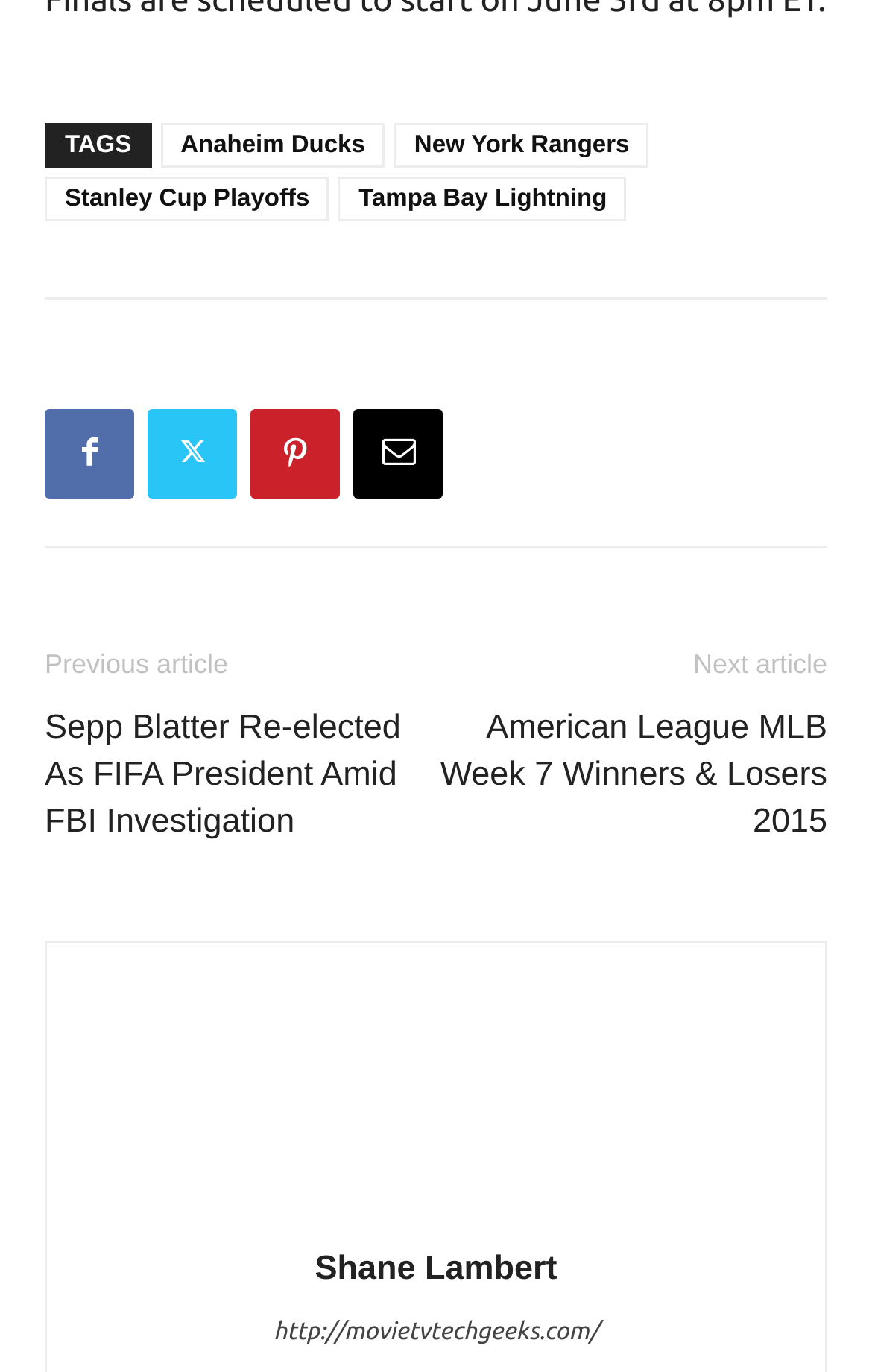Respond concisely with one word or phrase to the following query:
How many static text elements are there?

3